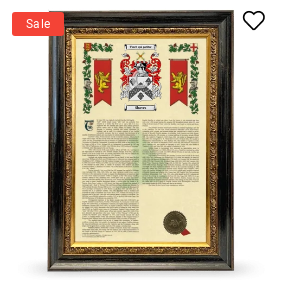Give a comprehensive caption that covers the entire image content.

The image showcases a beautifully framed document featuring an elegant family crest, titled with the motto "Fortis et Justus," which translates to "Brave and Just." The intricate design of the crest is complemented by vibrant decorations, including red banners with golden lions, symbolizing strength and nobility. Below the crest, there is an informative text detailing the family's history and heritage, accompanied by a wax seal, adding a touch of authenticity. A prominent label indicates that this item is on sale, making it a perfect choice for those interested in ancestral pride or unique decor. The ornate frame enhances the visual appeal, making it a striking piece for any display.